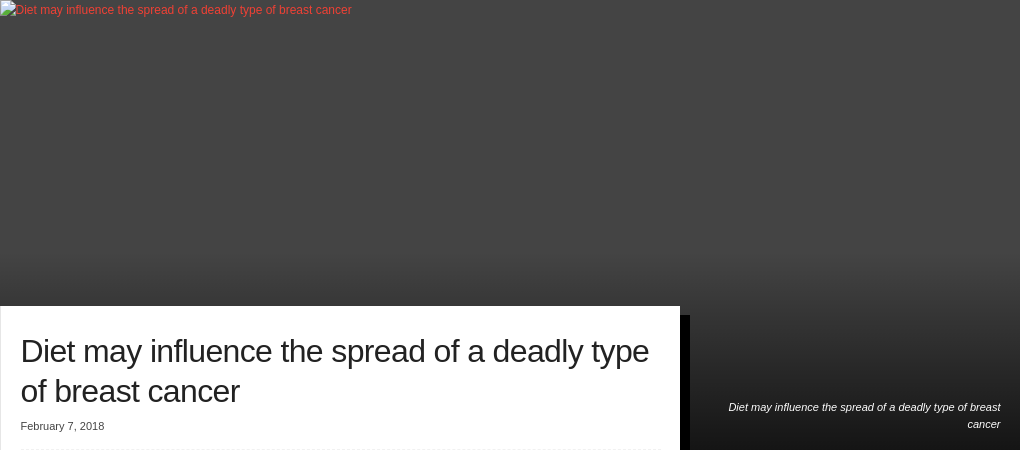What is the main topic of the article?
Please ensure your answer to the question is detailed and covers all necessary aspects.

The headline and the context provided suggest that the article is primarily discussing the impact of dietary choices on the spread of breast cancer, highlighting the critical role of diet in addressing this serious health issue.